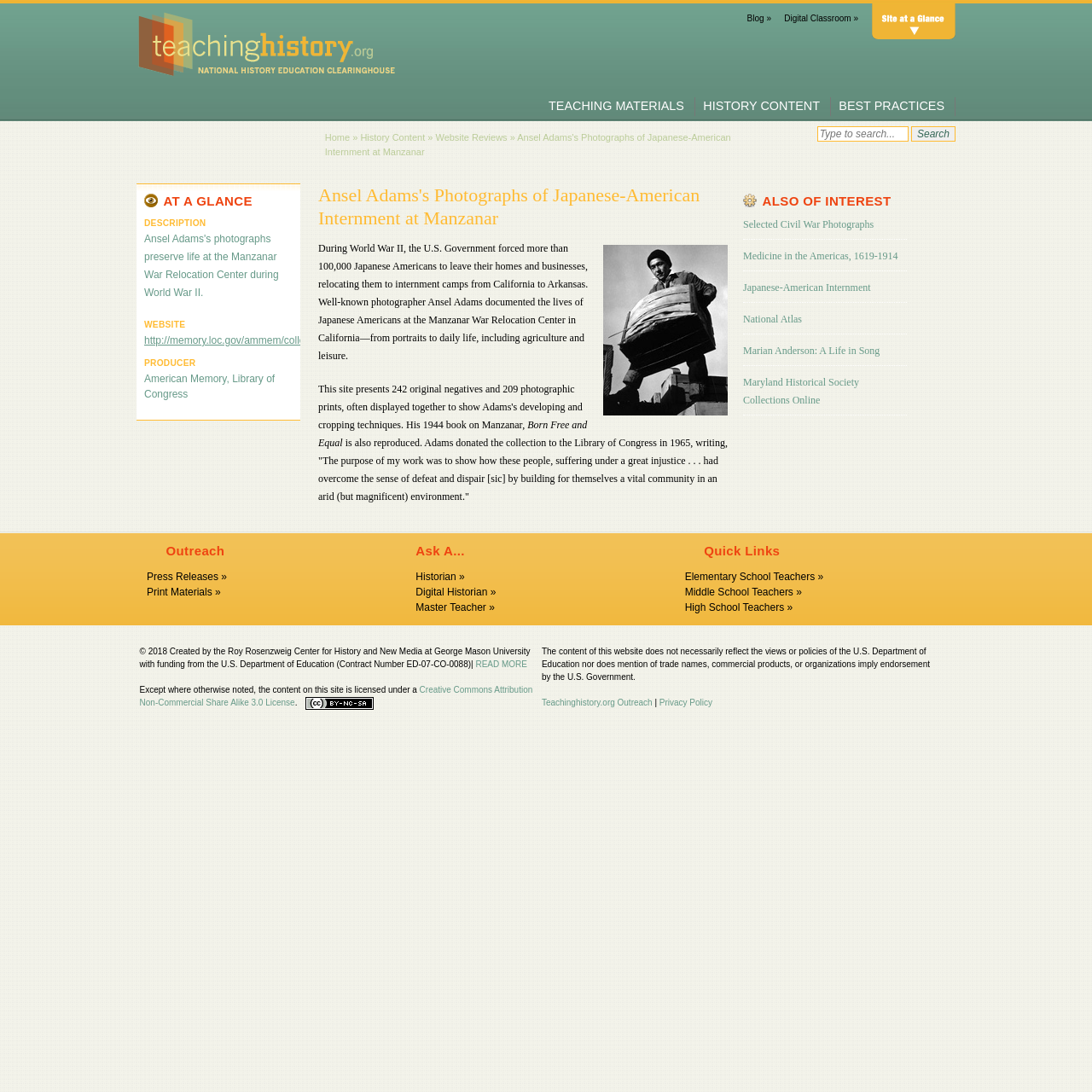Extract the bounding box coordinates for the described element: "Maryland Historical Society Collections Online". The coordinates should be represented as four float numbers between 0 and 1: [left, top, right, bottom].

[0.68, 0.344, 0.787, 0.371]